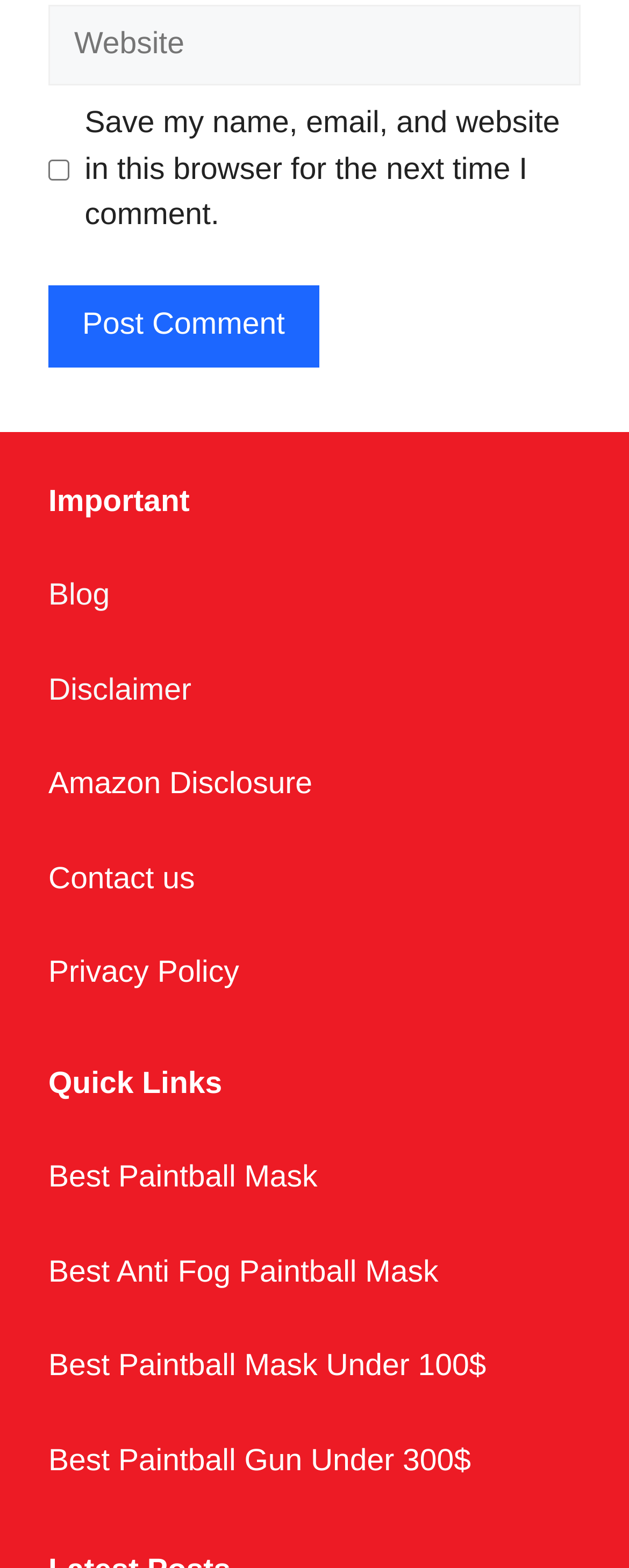Please identify the bounding box coordinates of the element's region that needs to be clicked to fulfill the following instruction: "Check save my name". The bounding box coordinates should consist of four float numbers between 0 and 1, i.e., [left, top, right, bottom].

[0.077, 0.102, 0.11, 0.116]